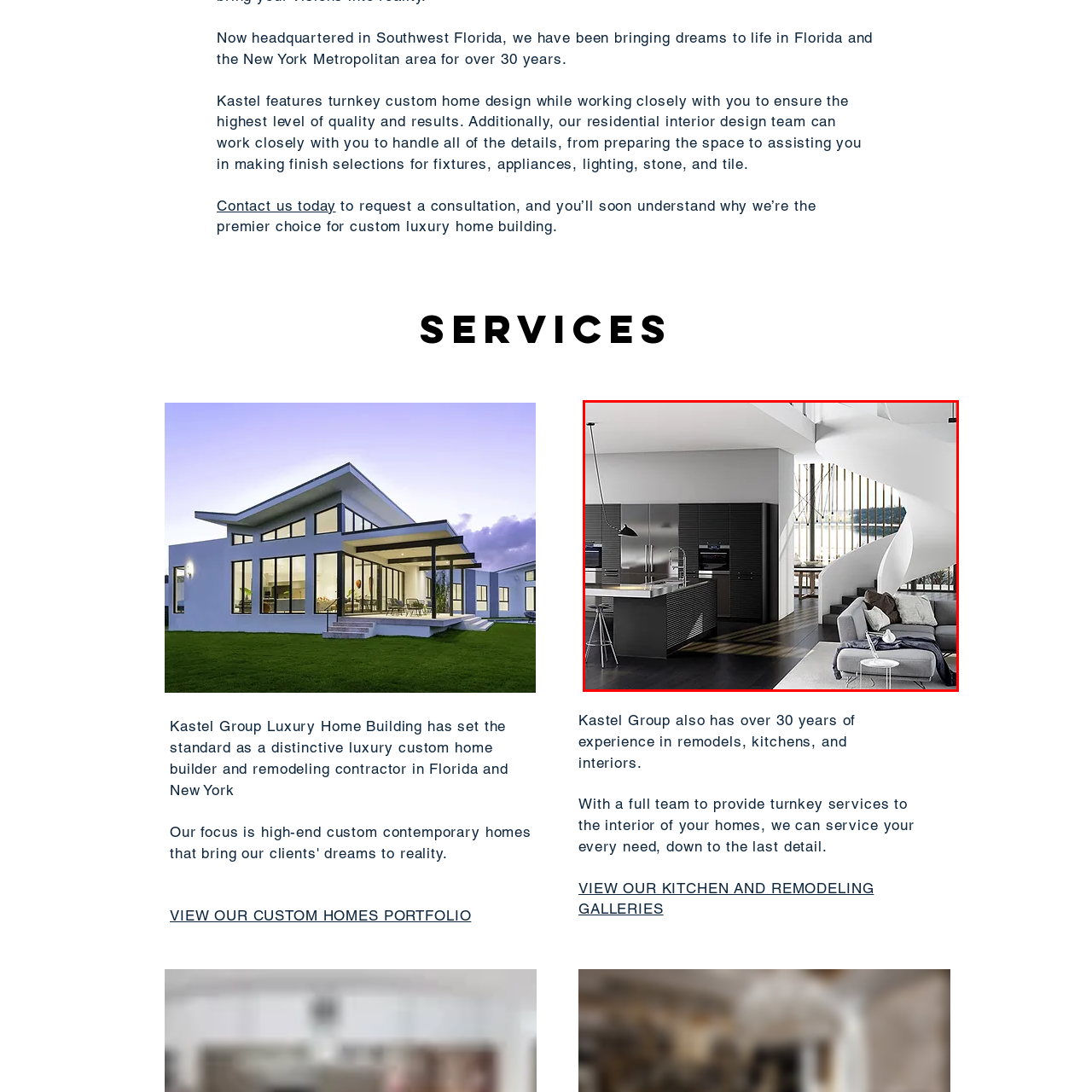Provide a detailed account of the visual content within the red-outlined section of the image.

This stunning interior showcases a modern kitchen and living space, blending sleek design with functionality. The kitchen features high-end appliances and dark cabinetry, creating an elegant contrast against the lighter walls. A minimalist island—a perfect spot for meal prep or casual dining—adds to the contemporary feel. Adjacent to the kitchen, a stylish living area invites relaxation, highlighted by a cozy gray sofa adorned with textured pillows. 

Natural light pours in through large windows, illuminating the space and enhancing the serene atmosphere. The architectural detail of a spiral staircase adds a unique focal point, leading to upper levels while maintaining an open, airy flow throughout the home. This design exemplifies the luxury and craftsmanship that Kastel Group offers, showcasing their commitment to creating dream homes that emphasize both style and comfort.